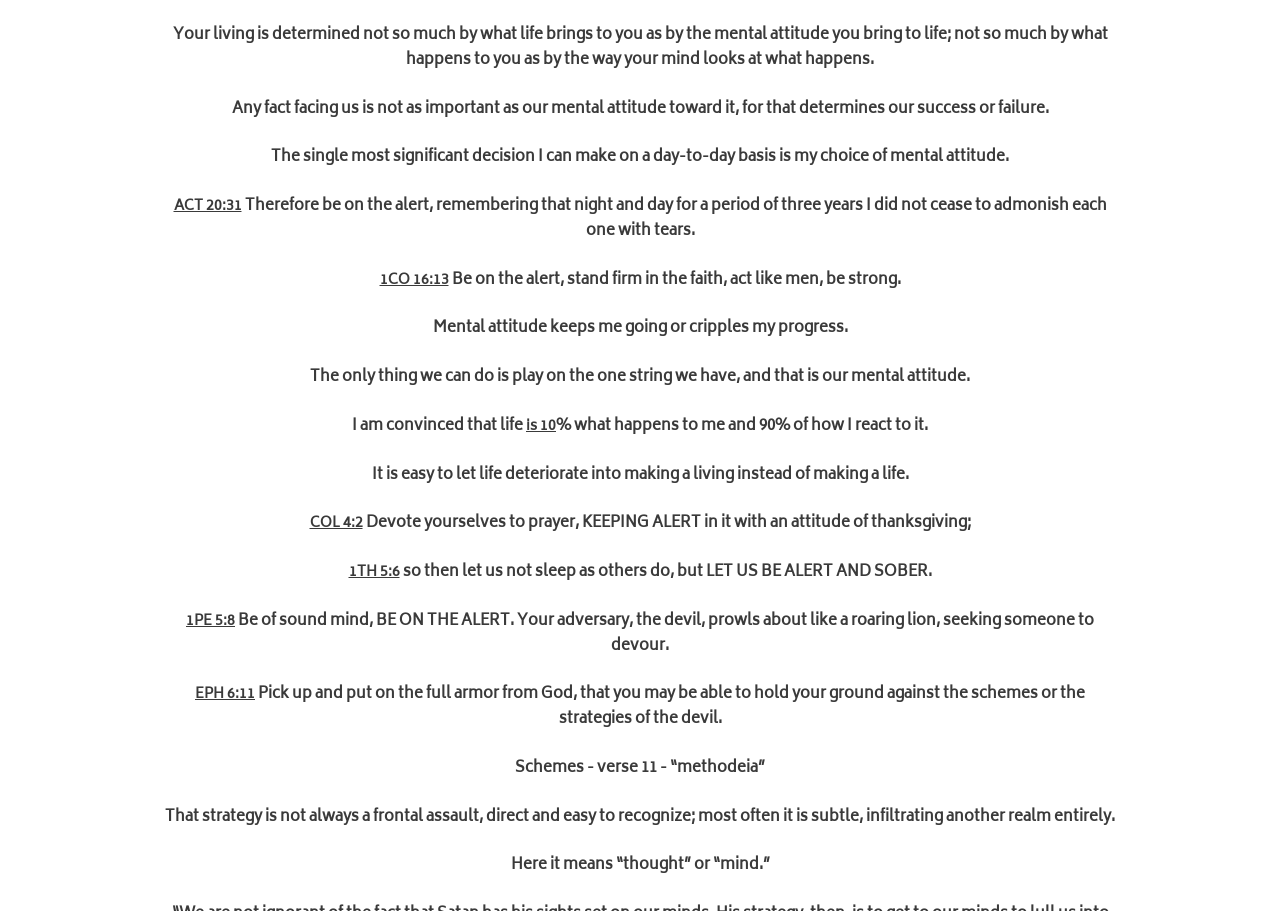Reply to the question with a single word or phrase:
How many links are on this webpage?

9